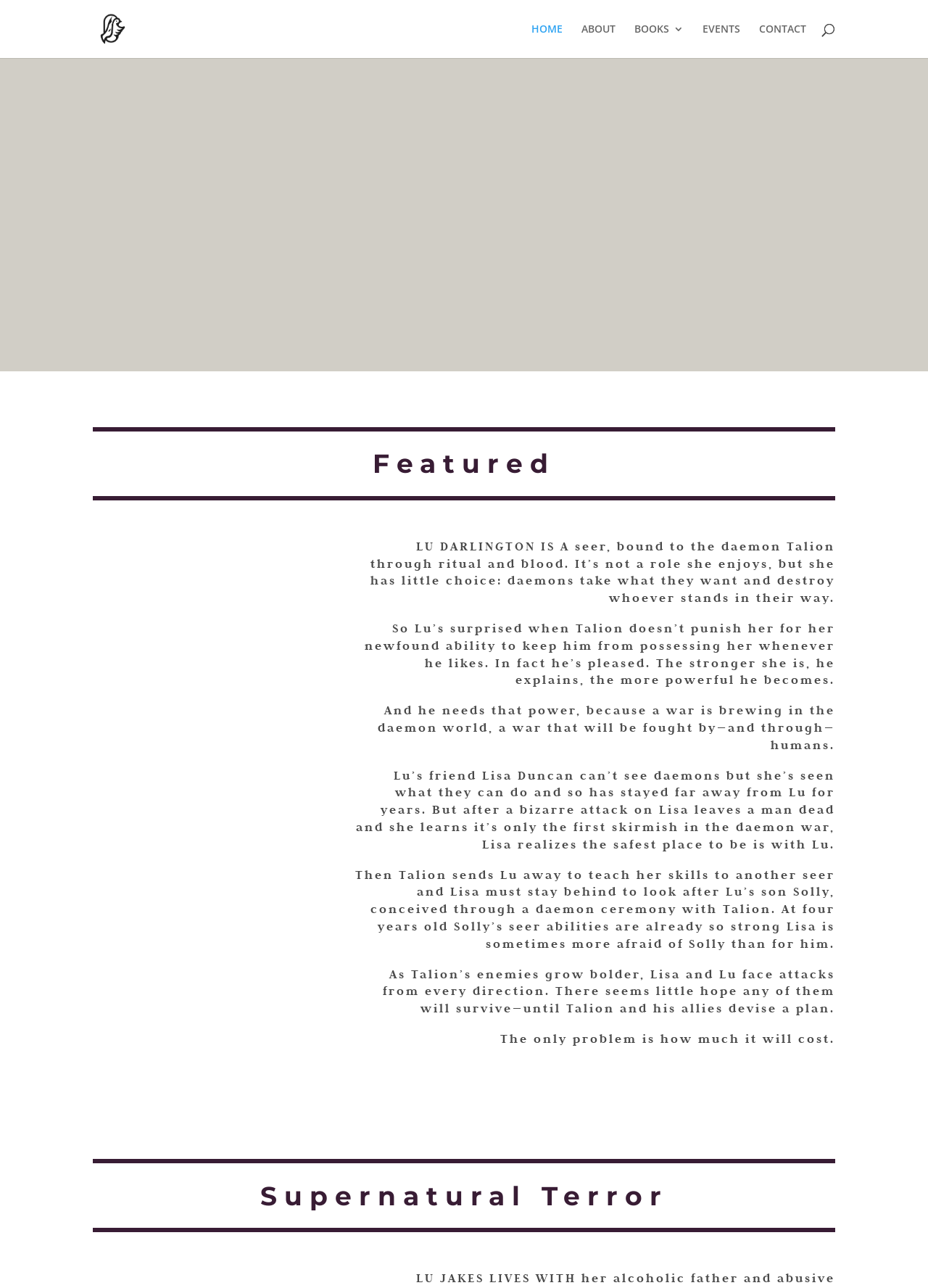Provide the bounding box for the UI element matching this description: "alt="Cantraip Press"".

[0.103, 0.016, 0.138, 0.027]